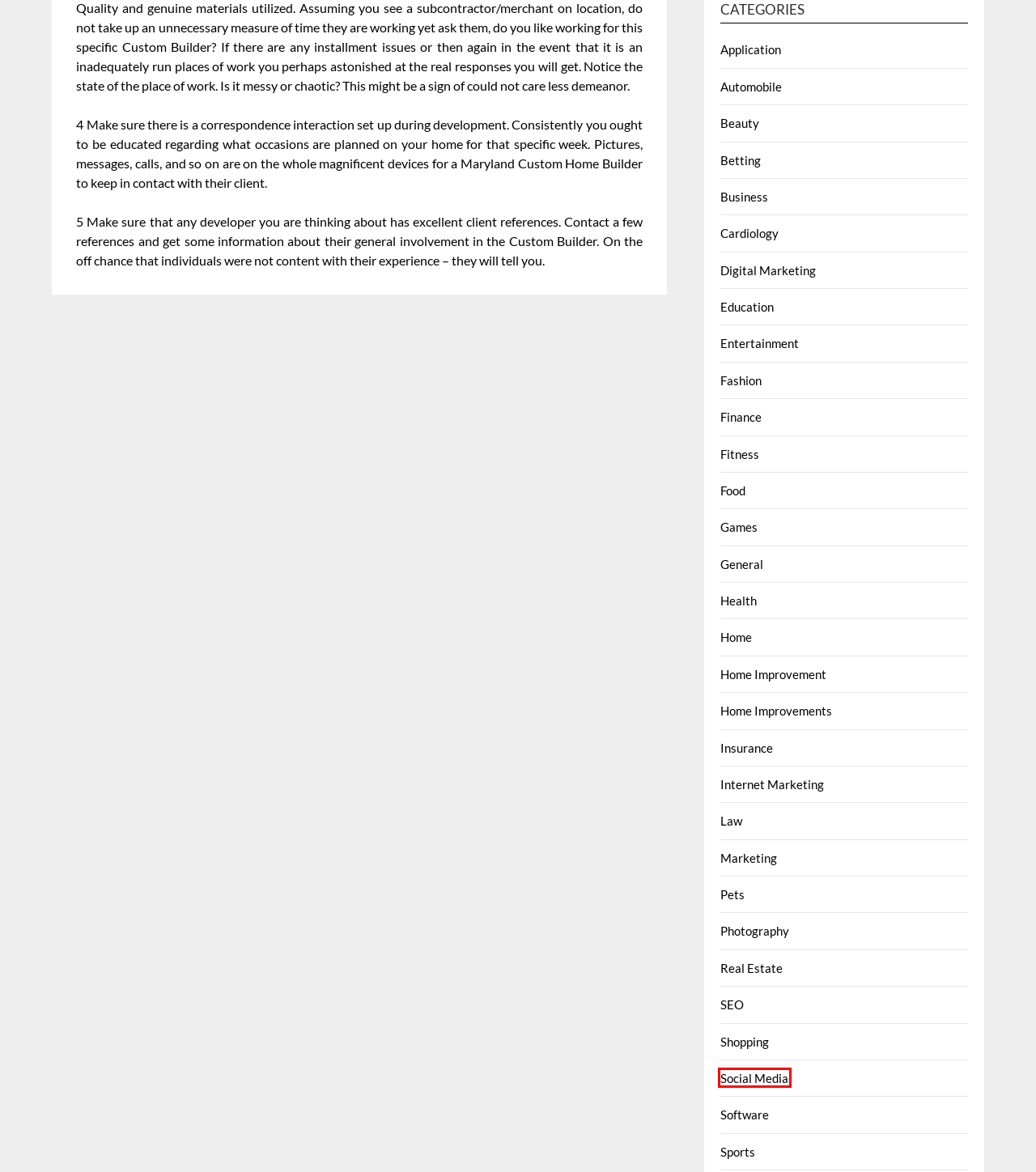Observe the screenshot of a webpage with a red bounding box highlighting an element. Choose the webpage description that accurately reflects the new page after the element within the bounding box is clicked. Here are the candidates:
A. Real Estate – Wonder Blog
B. Entertainment – Wonder Blog
C. Betting – Wonder Blog
D. Pets – Wonder Blog
E. Software – Wonder Blog
F. Home – Wonder Blog
G. Internet Marketing – Wonder Blog
H. Social Media – Wonder Blog

H